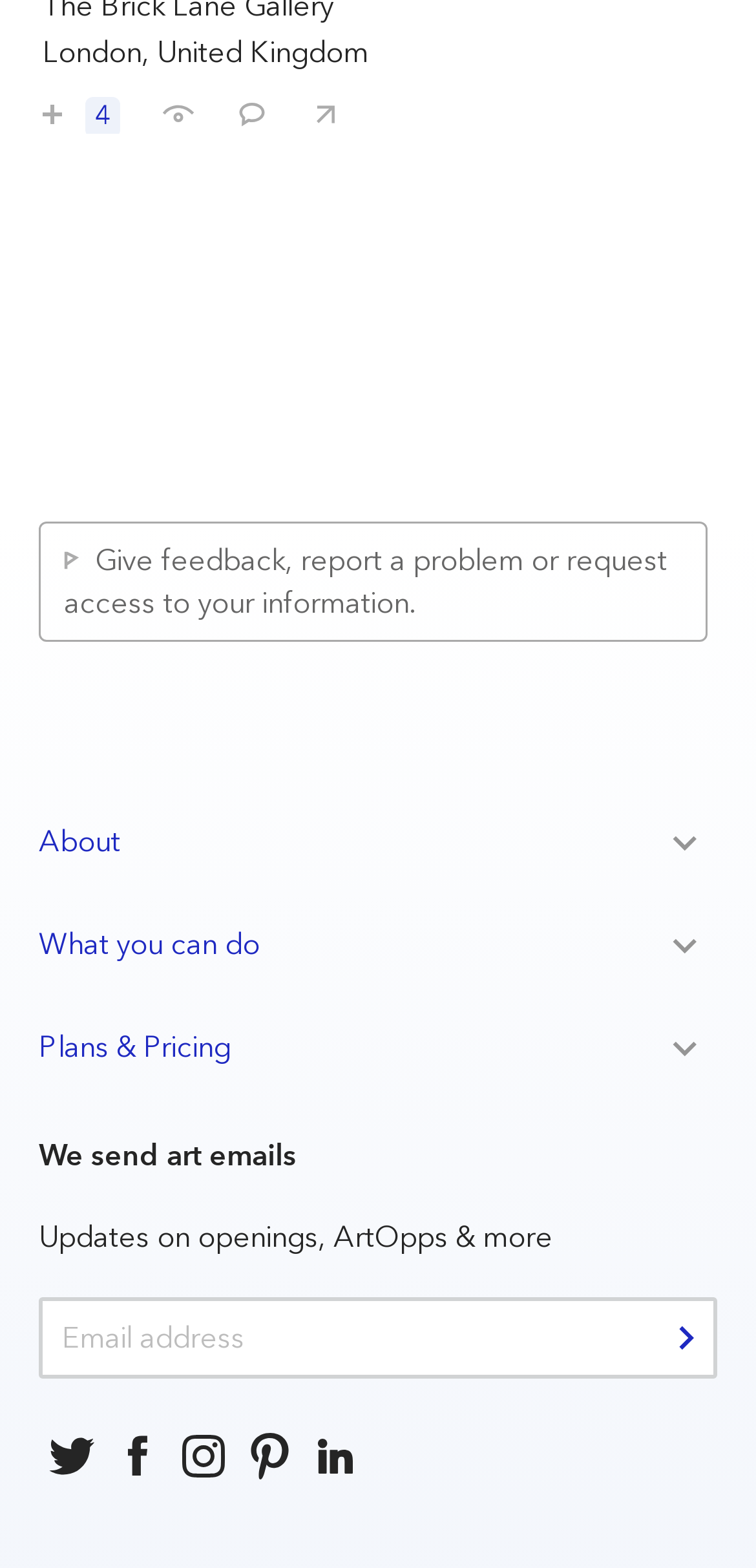Find the bounding box coordinates of the clickable area required to complete the following action: "Read about American West Board Games".

None